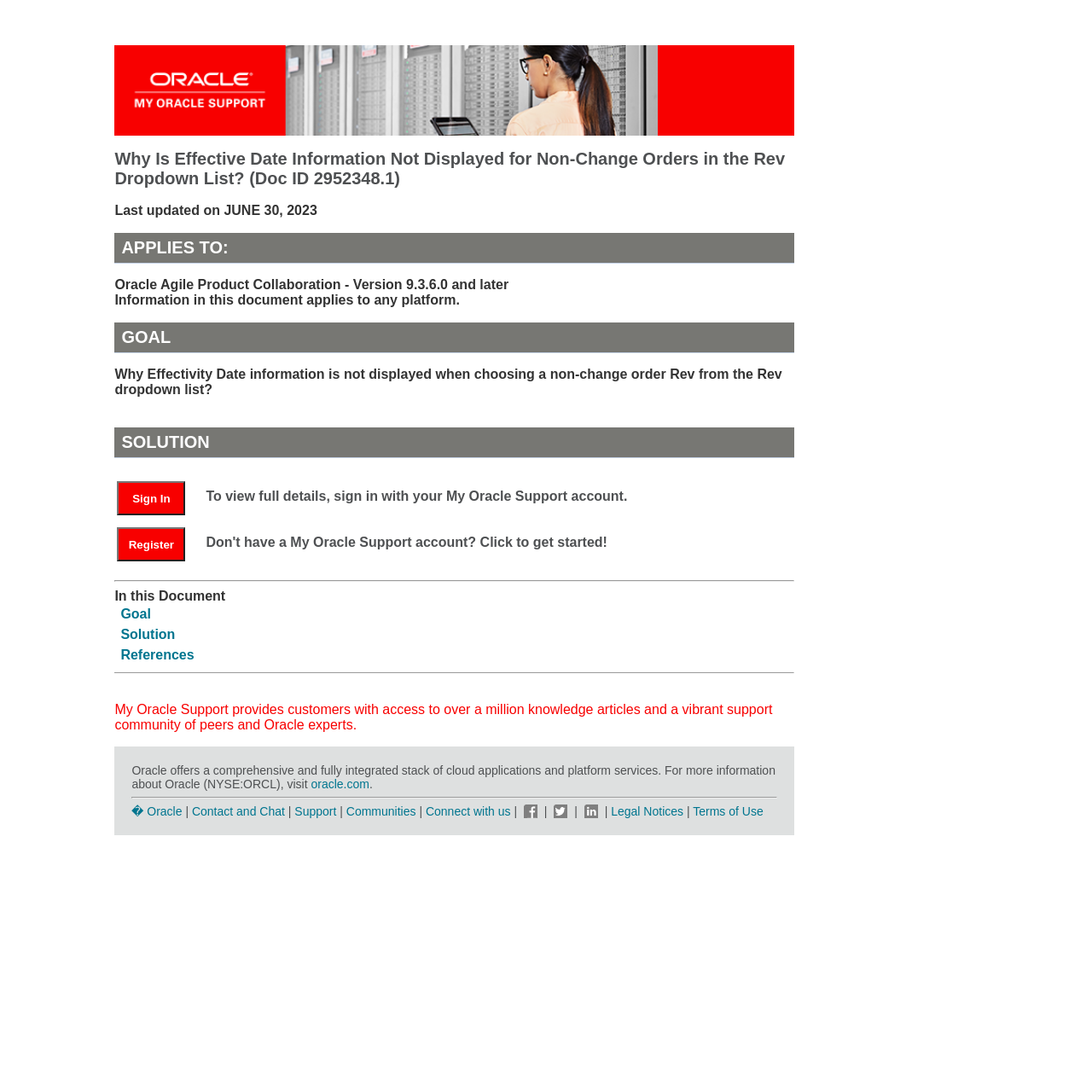Show me the bounding box coordinates of the clickable region to achieve the task as per the instruction: "View full details".

[0.189, 0.447, 0.694, 0.461]